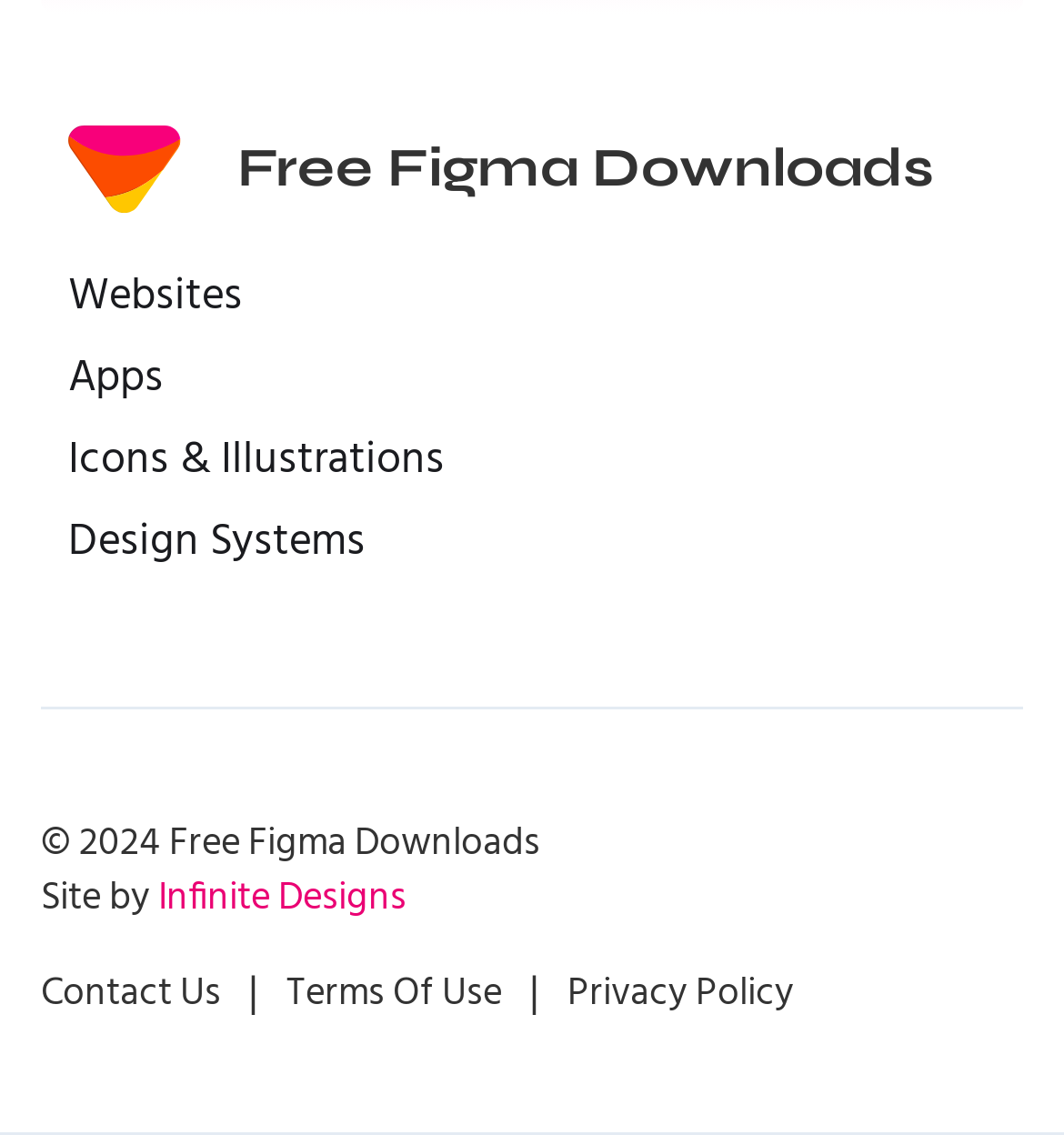Identify the bounding box coordinates for the UI element described as: "Terms Of Use". The coordinates should be provided as four floats between 0 and 1: [left, top, right, bottom].

[0.269, 0.853, 0.472, 0.901]